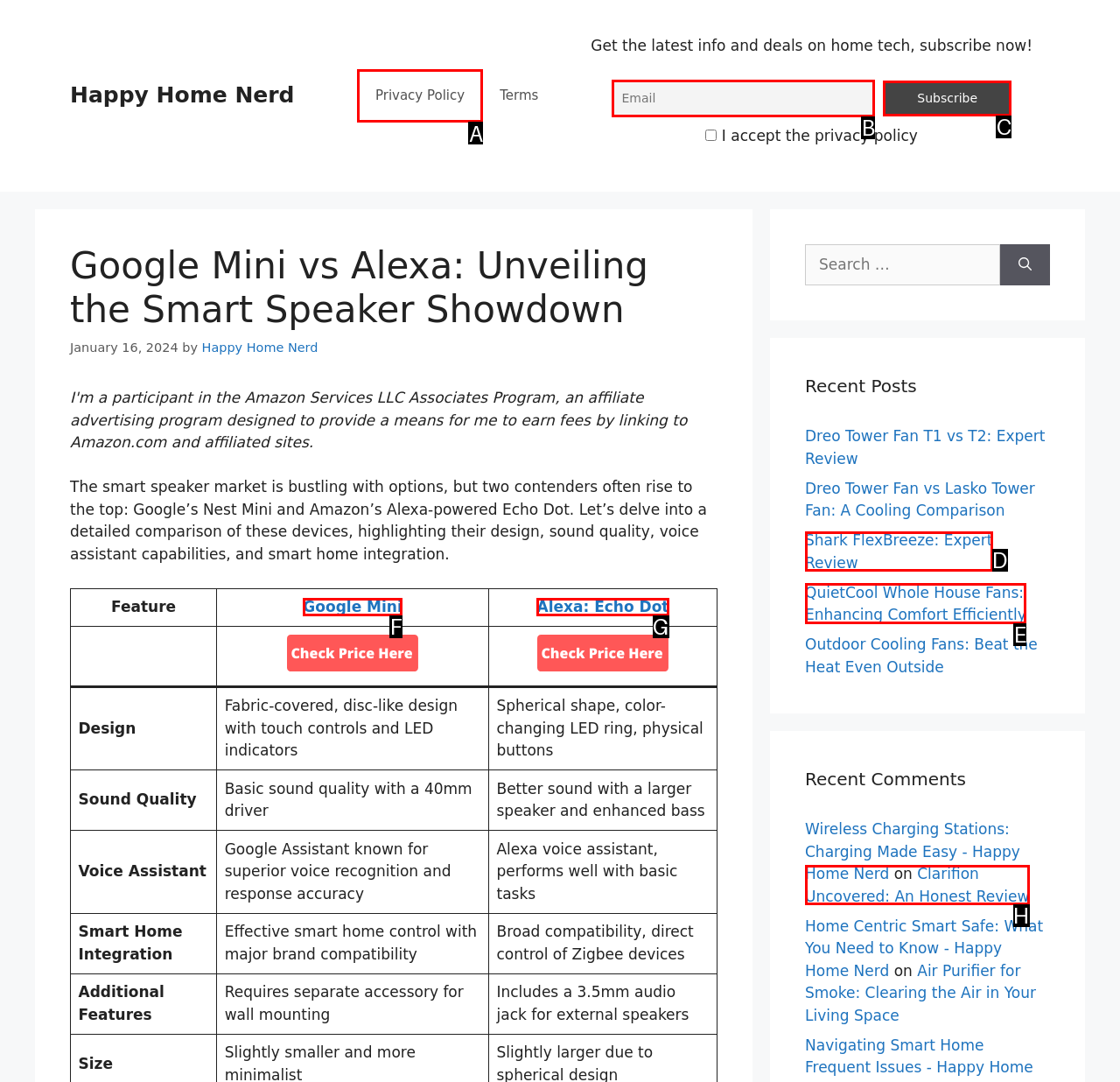Tell me which UI element to click to fulfill the given task: View the privacy policy. Respond with the letter of the correct option directly.

A